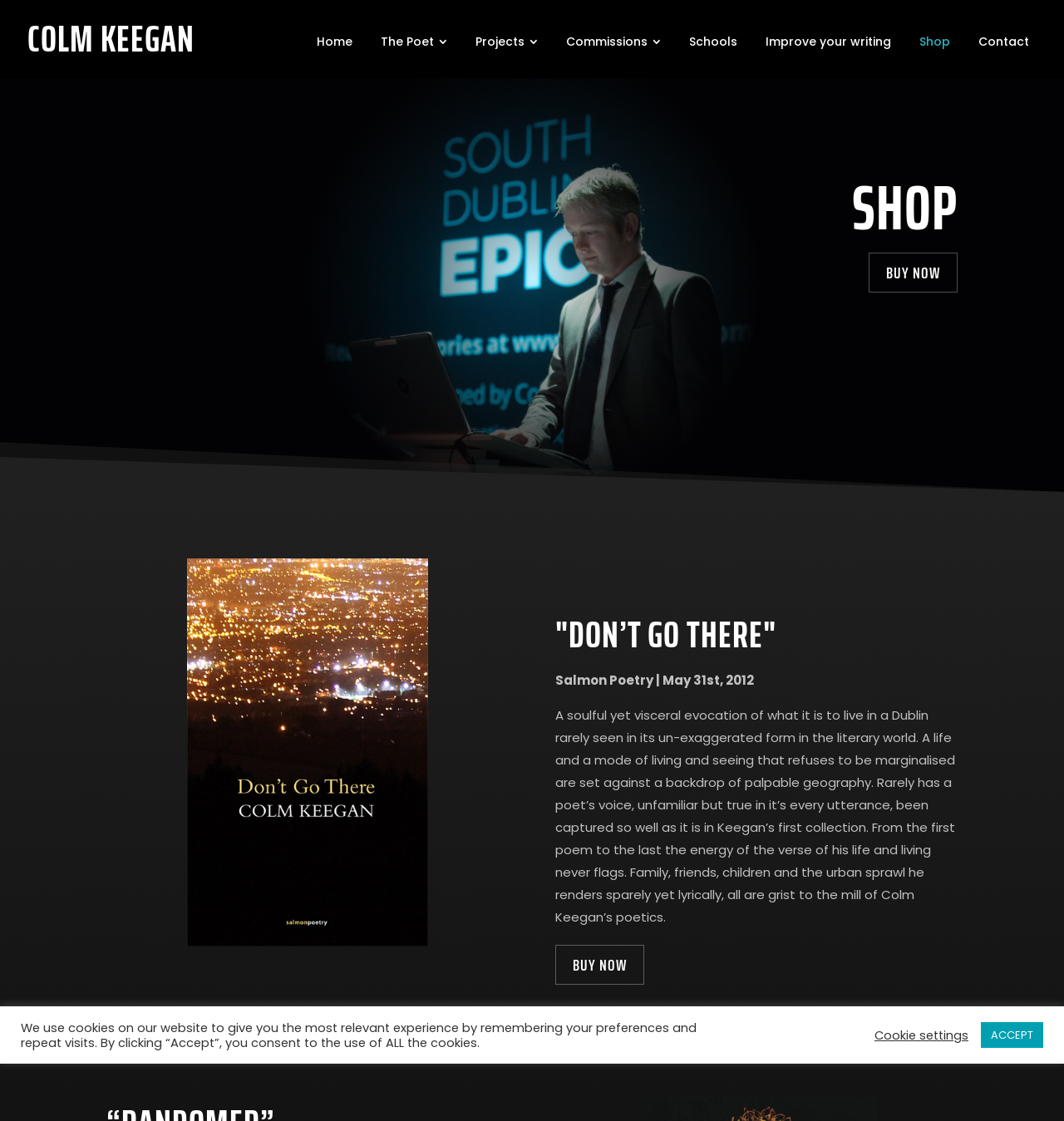Locate the bounding box coordinates of the segment that needs to be clicked to meet this instruction: "Contact the poet".

[0.91, 0.022, 0.977, 0.052]